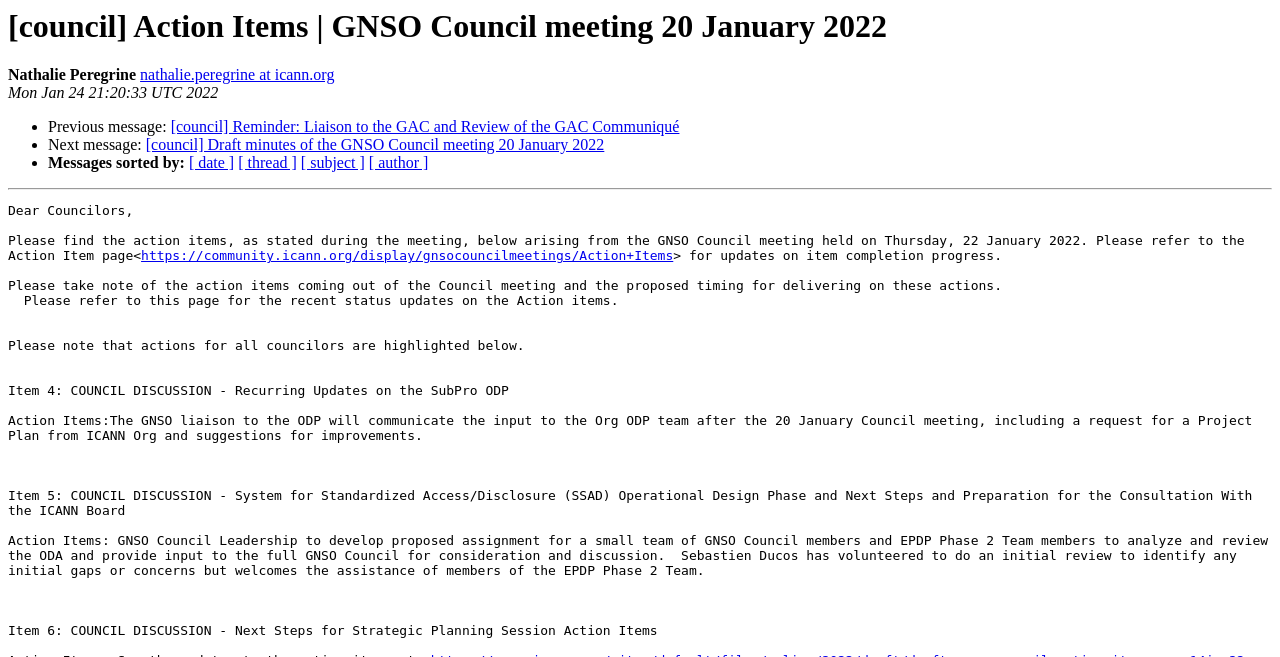Give a full account of the webpage's elements and their arrangement.

The webpage appears to be a council meeting page, specifically the action items from the GNSO Council meeting on January 20, 2022. At the top, there is a heading with the title of the page, followed by the name "Nathalie Peregrine" and her email address "nathalie.peregrine at icann.org" on the same line, slightly to the right. Below this, there is a timestamp "Mon Jan 24 21:20:33 UTC 2022".

The main content of the page is a list of action items, each marked with a bullet point. The first item is labeled "Previous message:" and contains a link to "[council] Reminder: Liaison to the GAC and Review of the GAC Communiqué". The second item is labeled "Next message:" and contains a link to "[council] Draft minutes of the GNSO Council meeting 20 January 2022". The third item is labeled "Messages sorted by:" and provides links to sort messages by date, thread, subject, or author.

Below the list of action items, there is a horizontal separator line. Following this, there is a paragraph of text addressed to "Dear Councilors," which explains that the action items from the meeting are listed below. The text also provides a link to the Action Item page, which is located at the bottom right of the paragraph.

Overall, the page appears to be a summary of action items from a council meeting, with links to related documents and a brief explanation of the content.